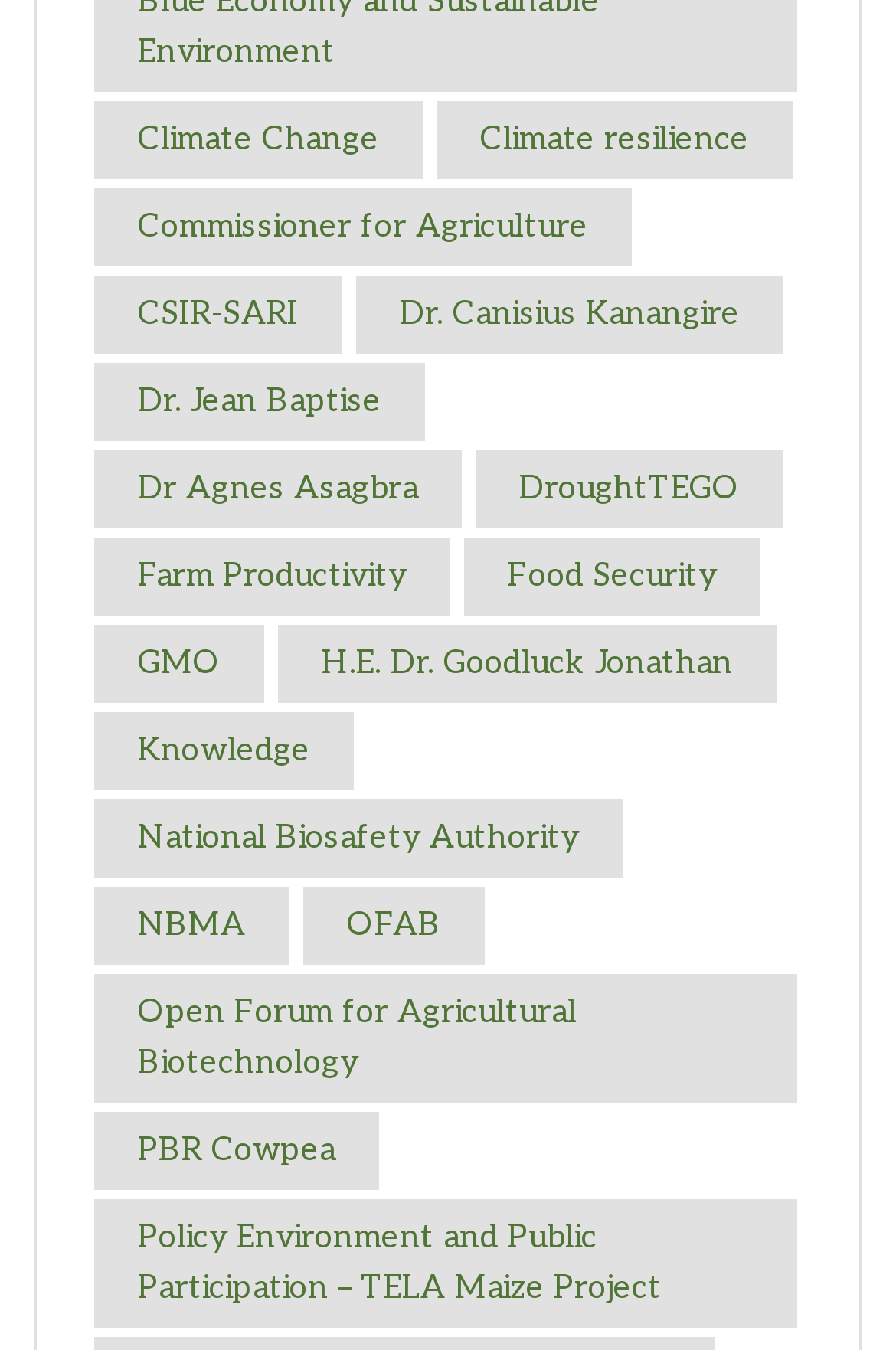Answer this question using a single word or a brief phrase:
What is the topic of the link with the most items?

Dr. Canisius Kanangire